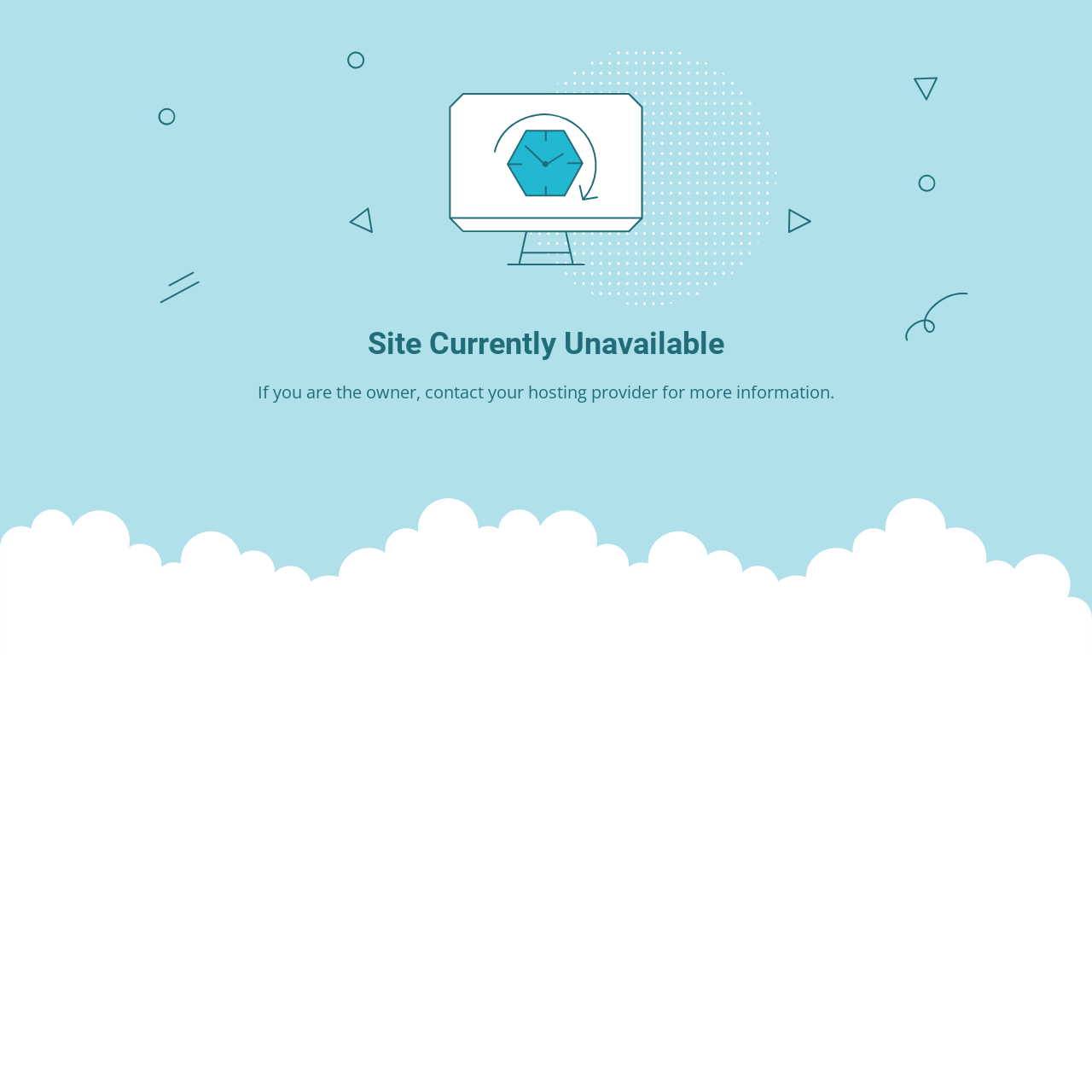What is the principal heading displayed on the webpage?

Site Currently Unavailable